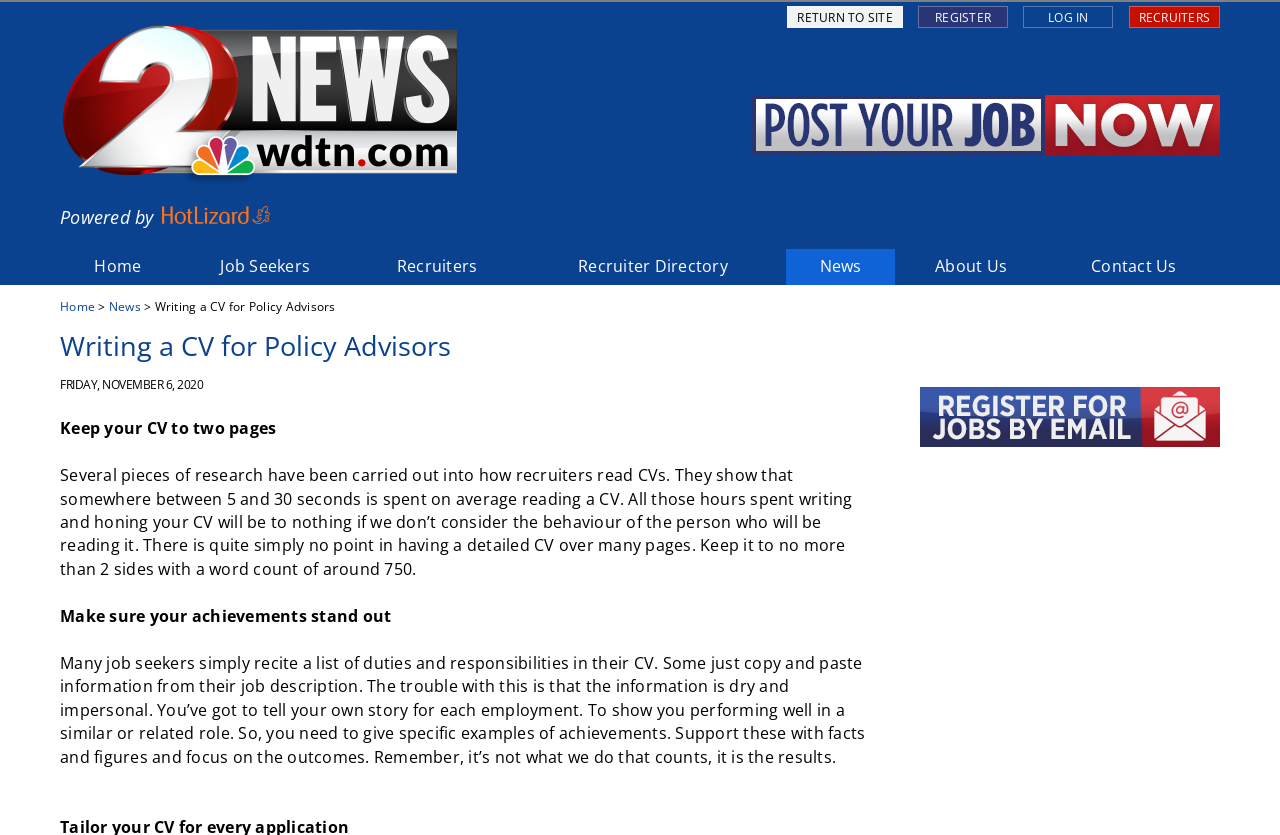Determine the main heading text of the webpage.

Writing a CV for Policy Advisors